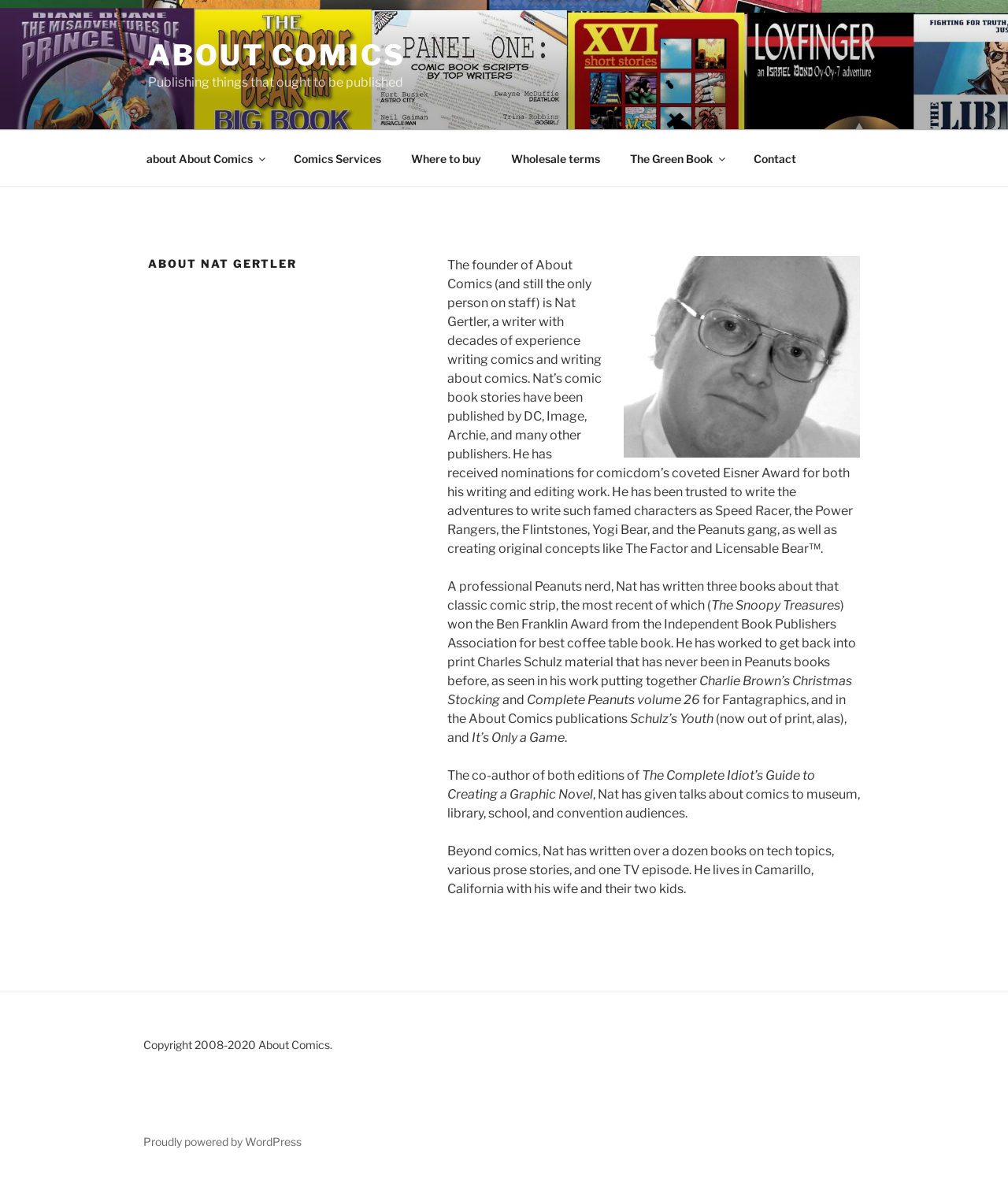Show the bounding box coordinates for the HTML element described as: "Where to buy".

[0.394, 0.118, 0.491, 0.151]